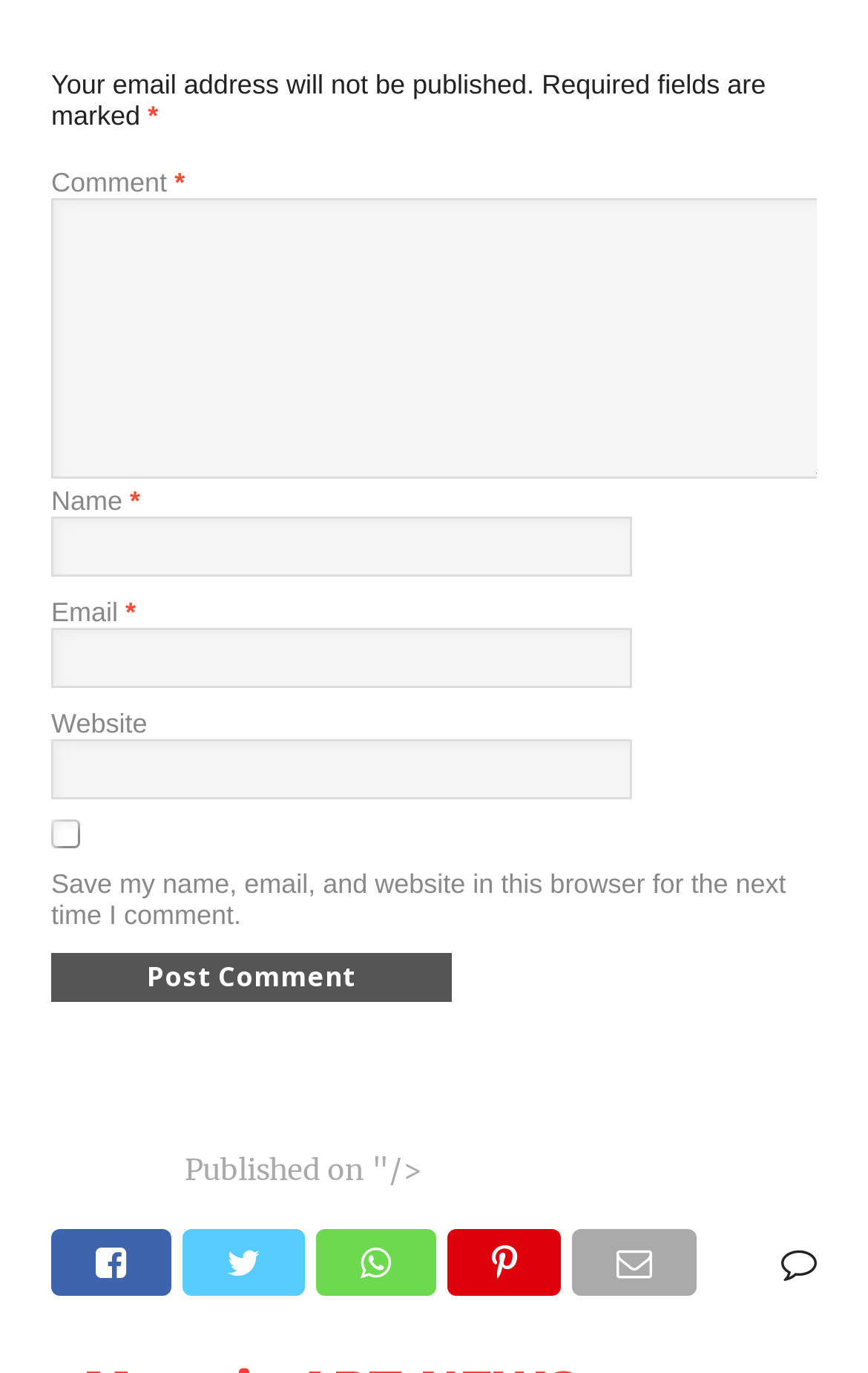Please find the bounding box for the UI element described by: "parent_node: Email * aria-describedby="email-notes" name="email"".

[0.059, 0.458, 0.728, 0.501]